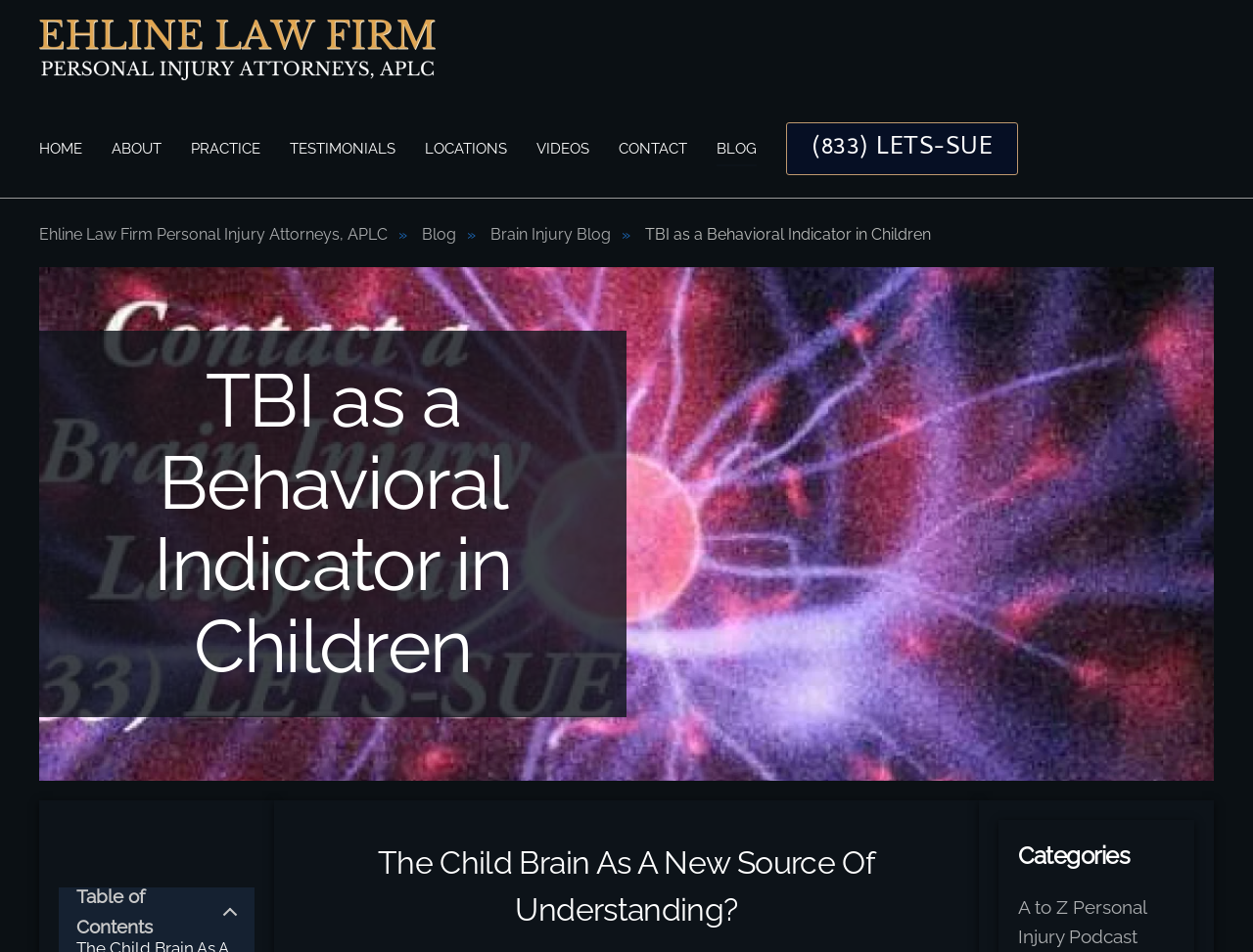Find the bounding box coordinates of the area that needs to be clicked in order to achieve the following instruction: "call Ehline Law Firm". The coordinates should be specified as four float numbers between 0 and 1, i.e., [left, top, right, bottom].

[0.627, 0.128, 0.813, 0.184]